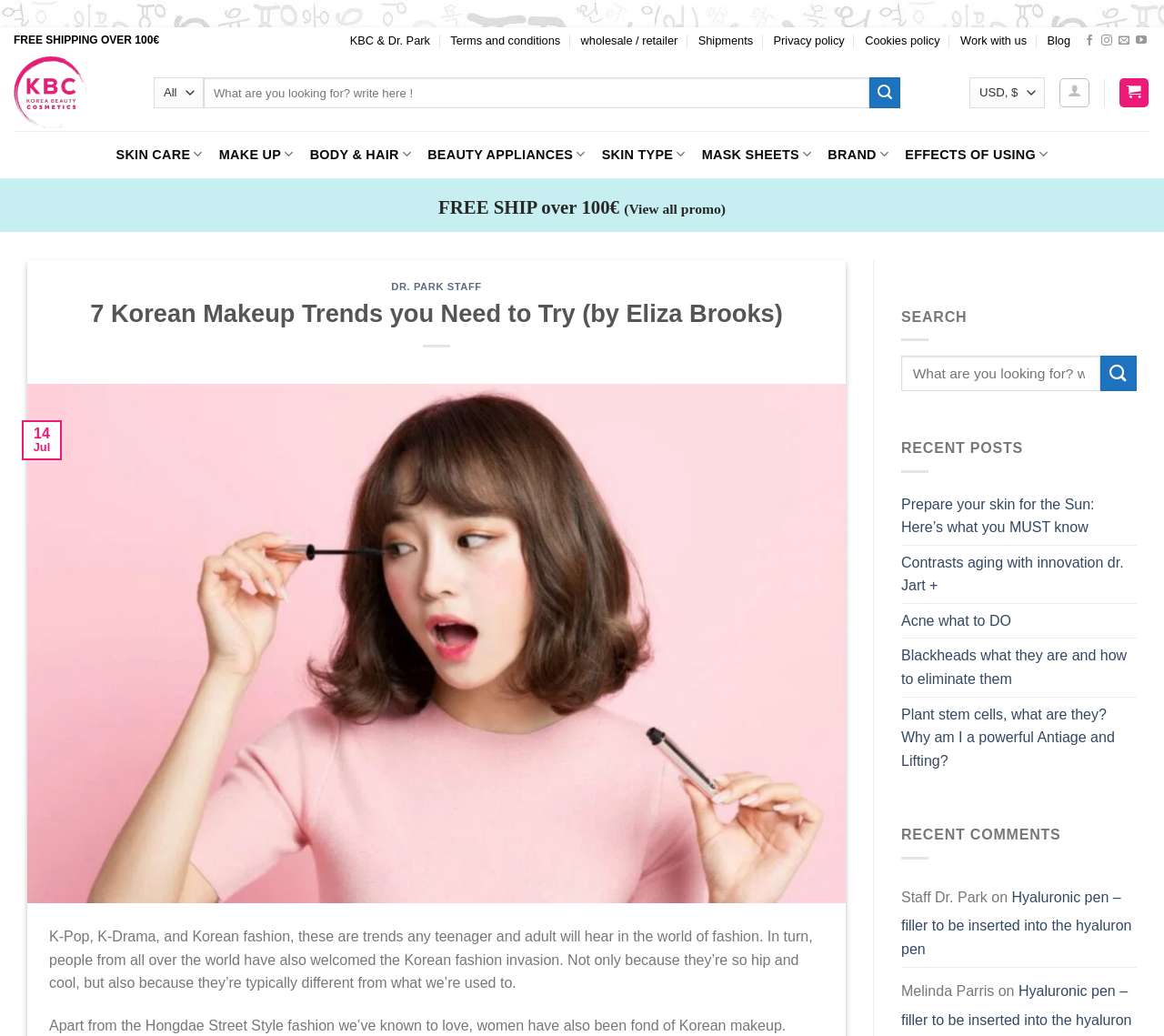Refer to the screenshot and give an in-depth answer to this question: How many recent posts are listed on the webpage?

The answer can be found in the 'RECENT POSTS' section, where five links to recent blog posts are listed.